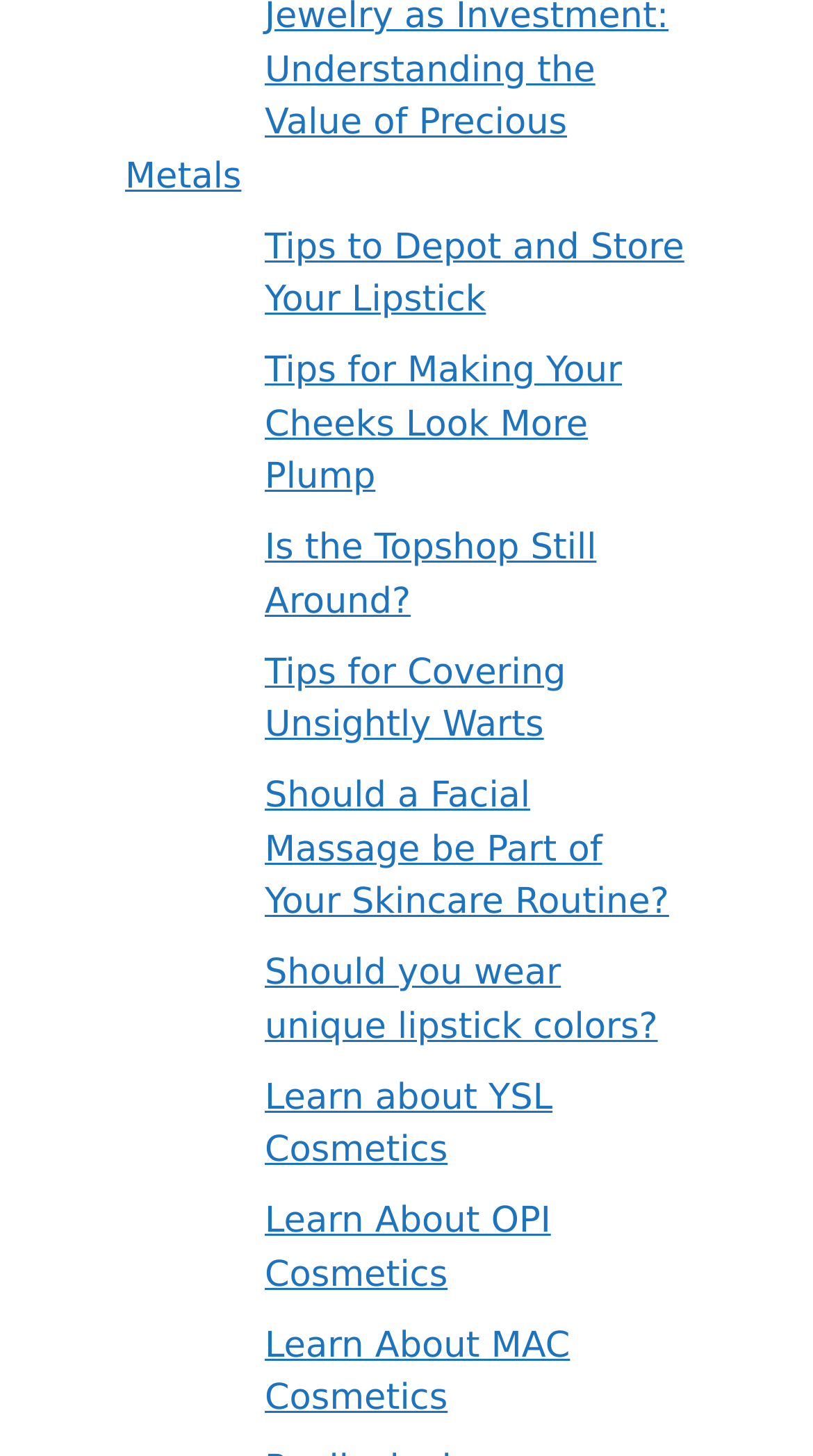Identify the bounding box for the UI element described as: "aria-label="Learn About MAC Cosmetics"". Ensure the coordinates are four float numbers between 0 and 1, formatted as [left, top, right, bottom].

[0.154, 0.907, 0.282, 0.991]